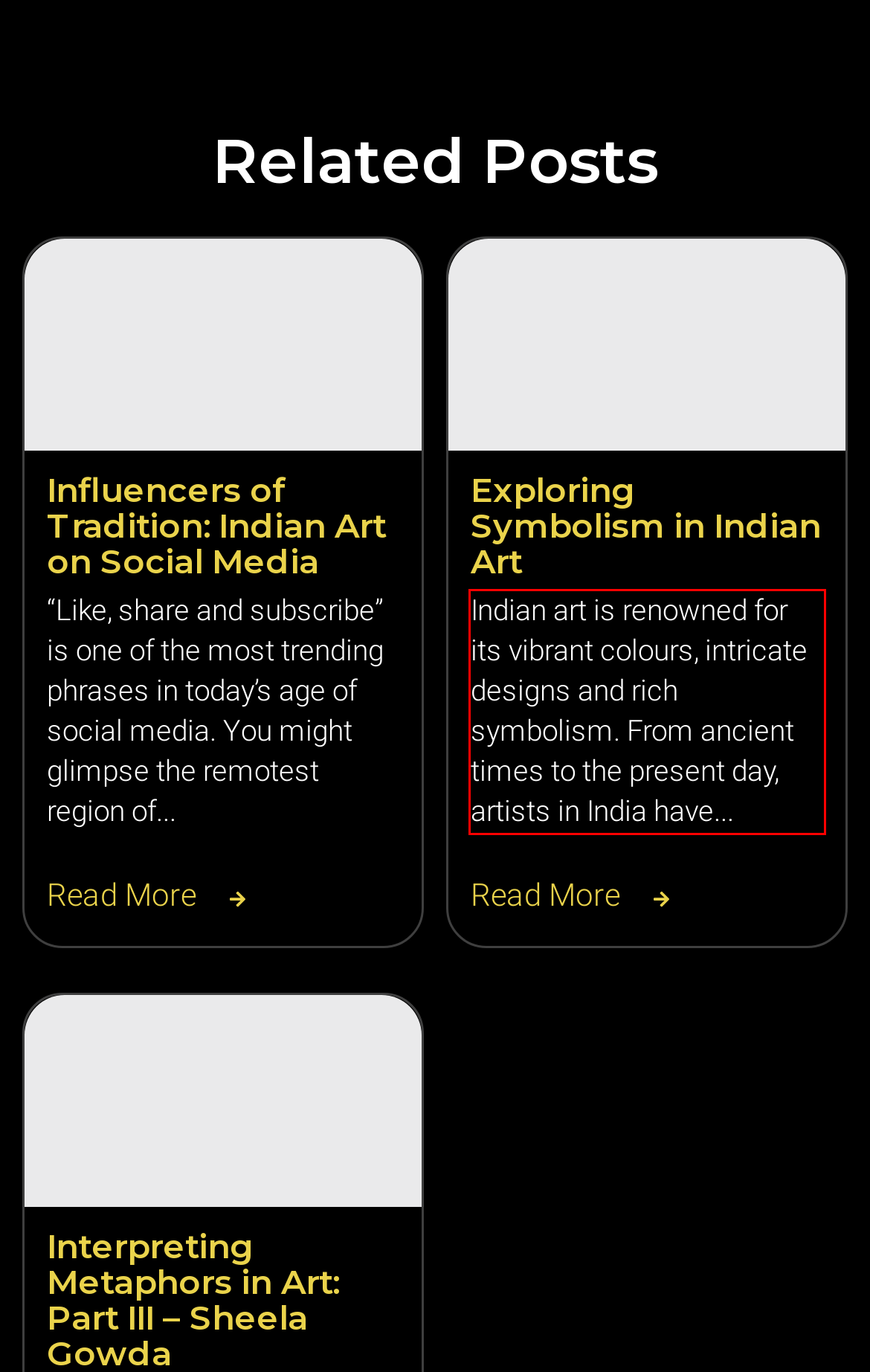Please recognize and transcribe the text located inside the red bounding box in the webpage image.

Indian art is renowned for its vibrant colours, intricate designs and rich symbolism. From ancient times to the present day, artists in India have...